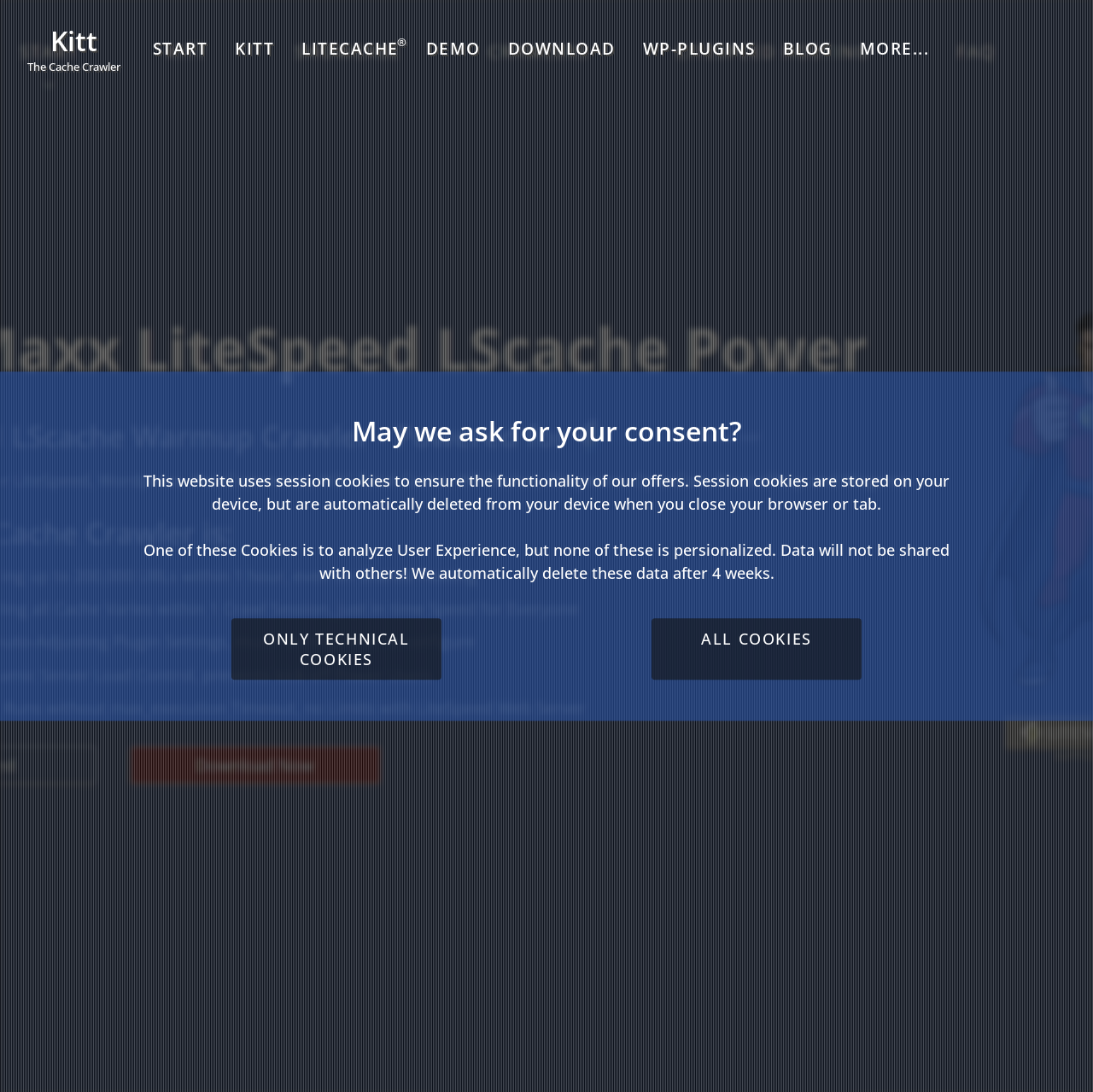Respond with a single word or phrase for the following question: 
What is the first link on the top navigation bar?

Kitt The Cache Crawler